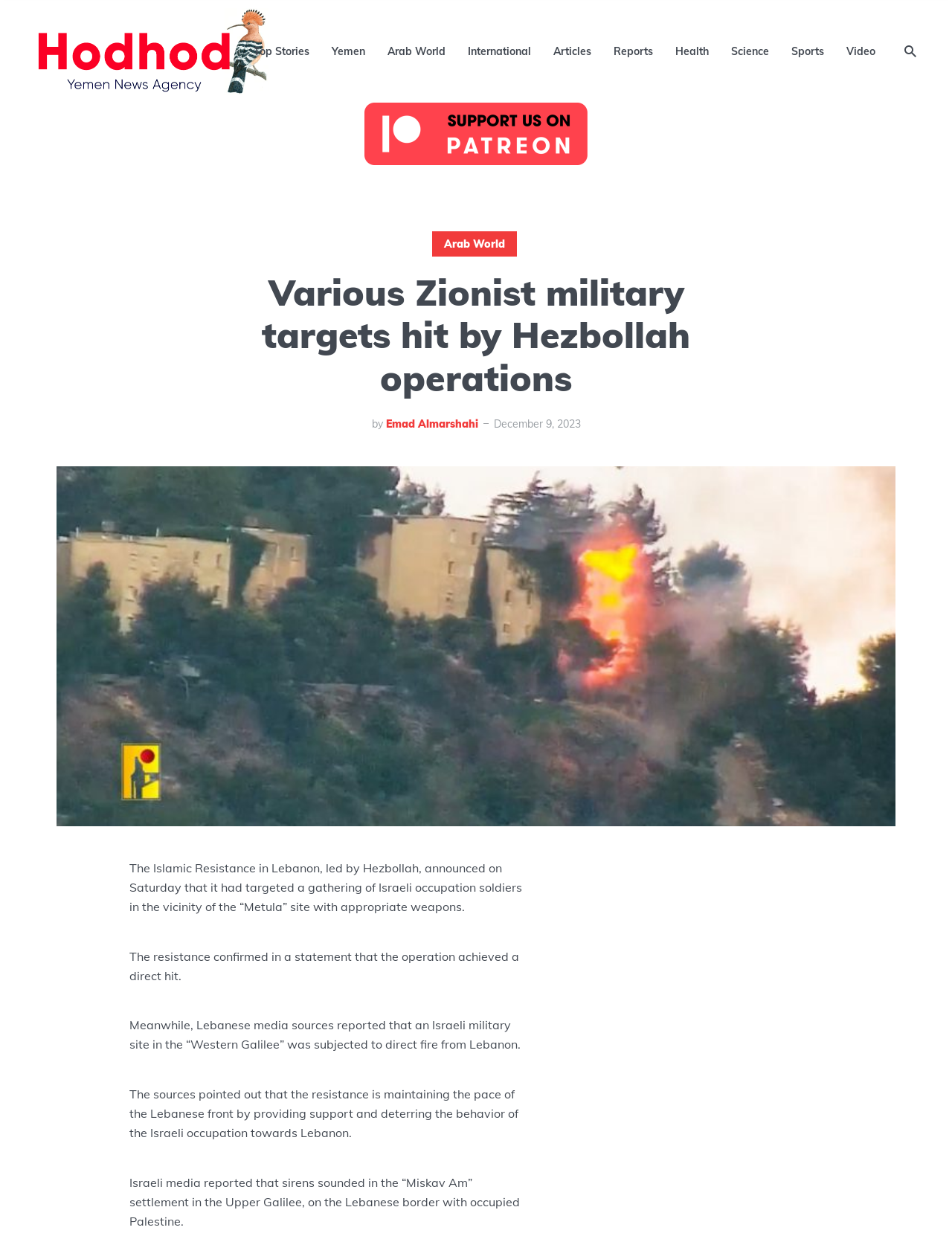Locate the bounding box coordinates of the element you need to click to accomplish the task described by this instruction: "Read article by Emad Almarshahi".

[0.405, 0.336, 0.502, 0.347]